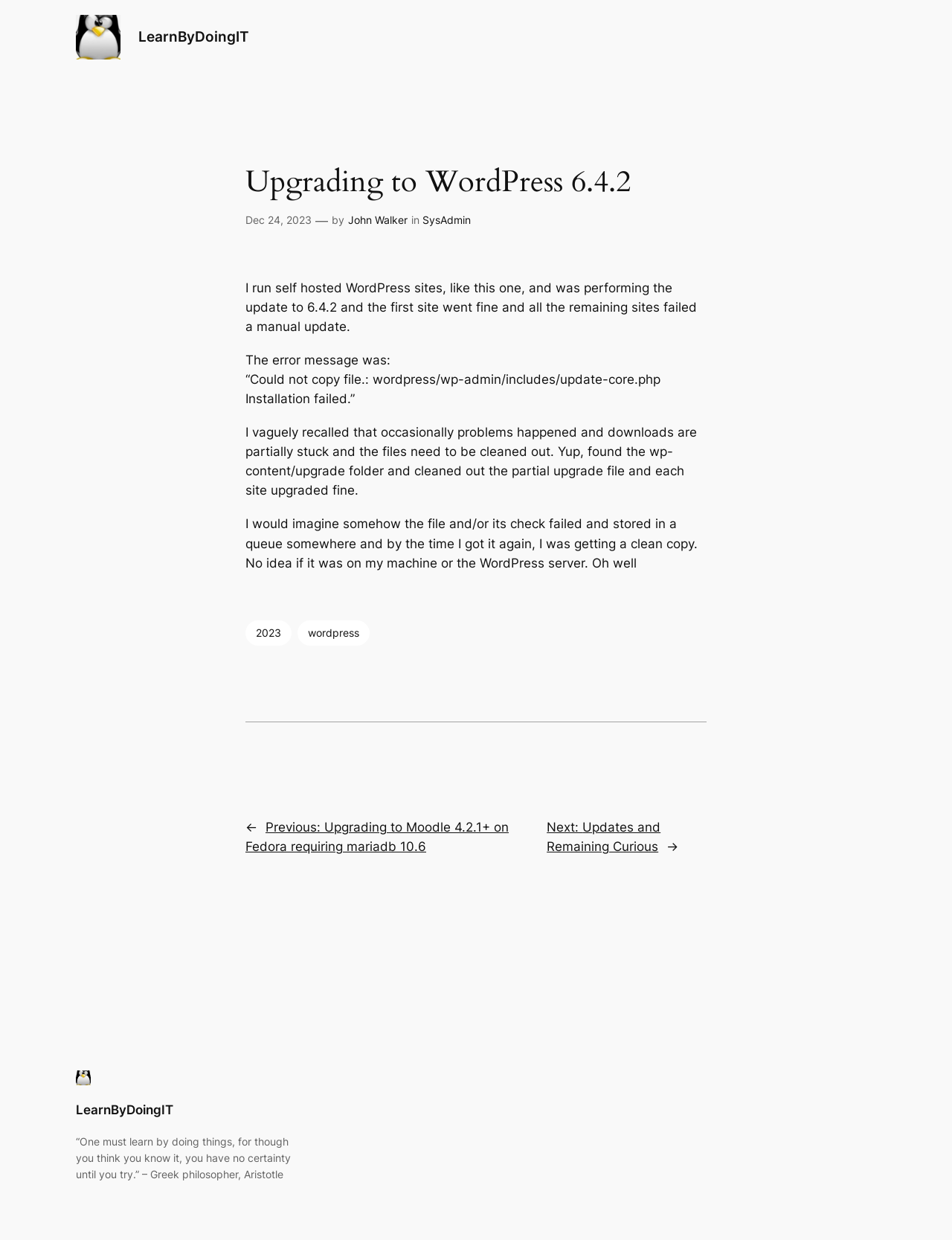Identify the main heading from the webpage and provide its text content.

Upgrading to WordPress 6.4.2